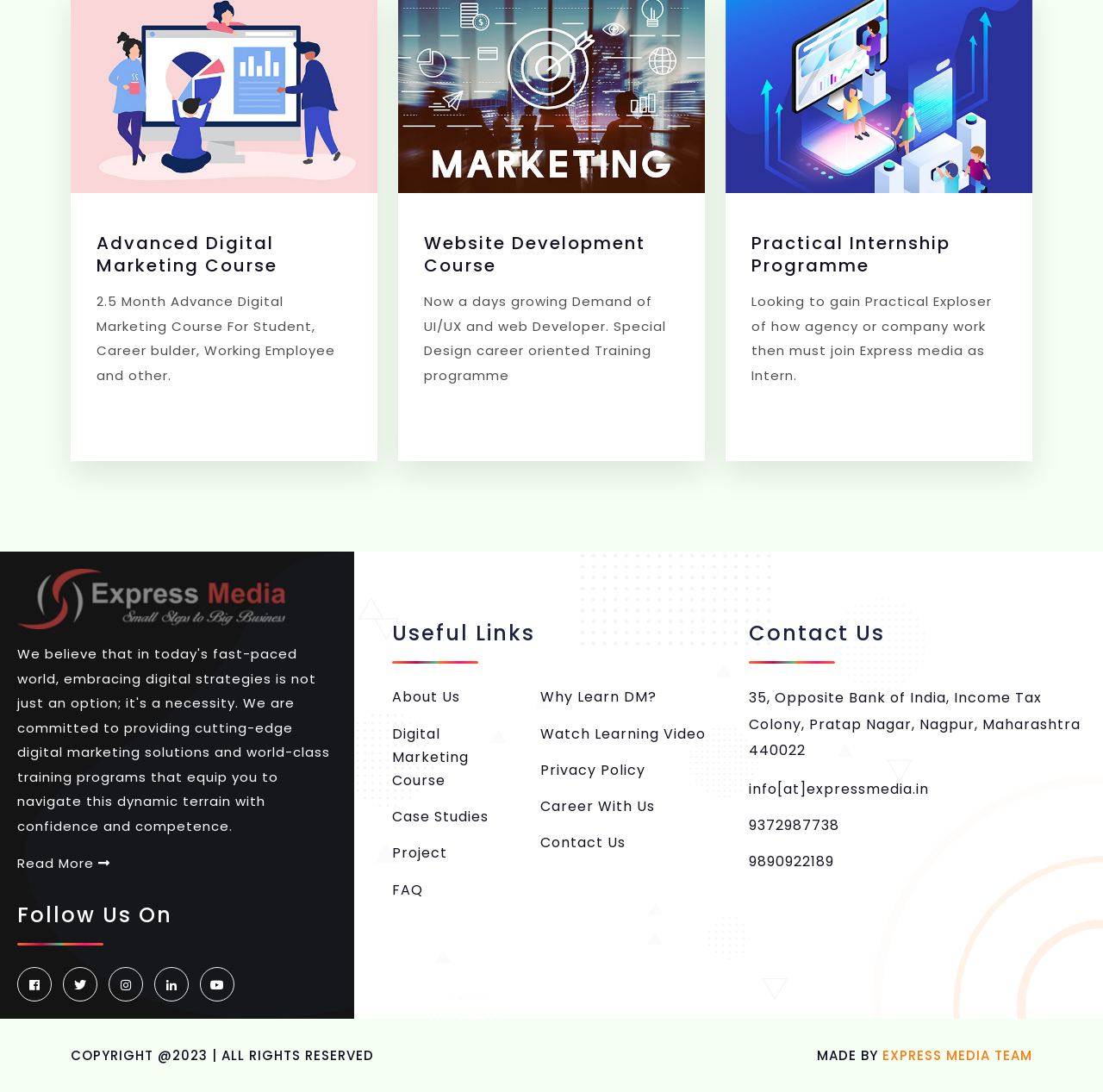Locate the UI element that matches the description alt="expressmedia nagpur logo" in the webpage screenshot. Return the bounding box coordinates in the format (top-left x, top-left y, bottom-right x, bottom-right y), with values ranging from 0 to 1.

[0.016, 0.54, 0.259, 0.556]